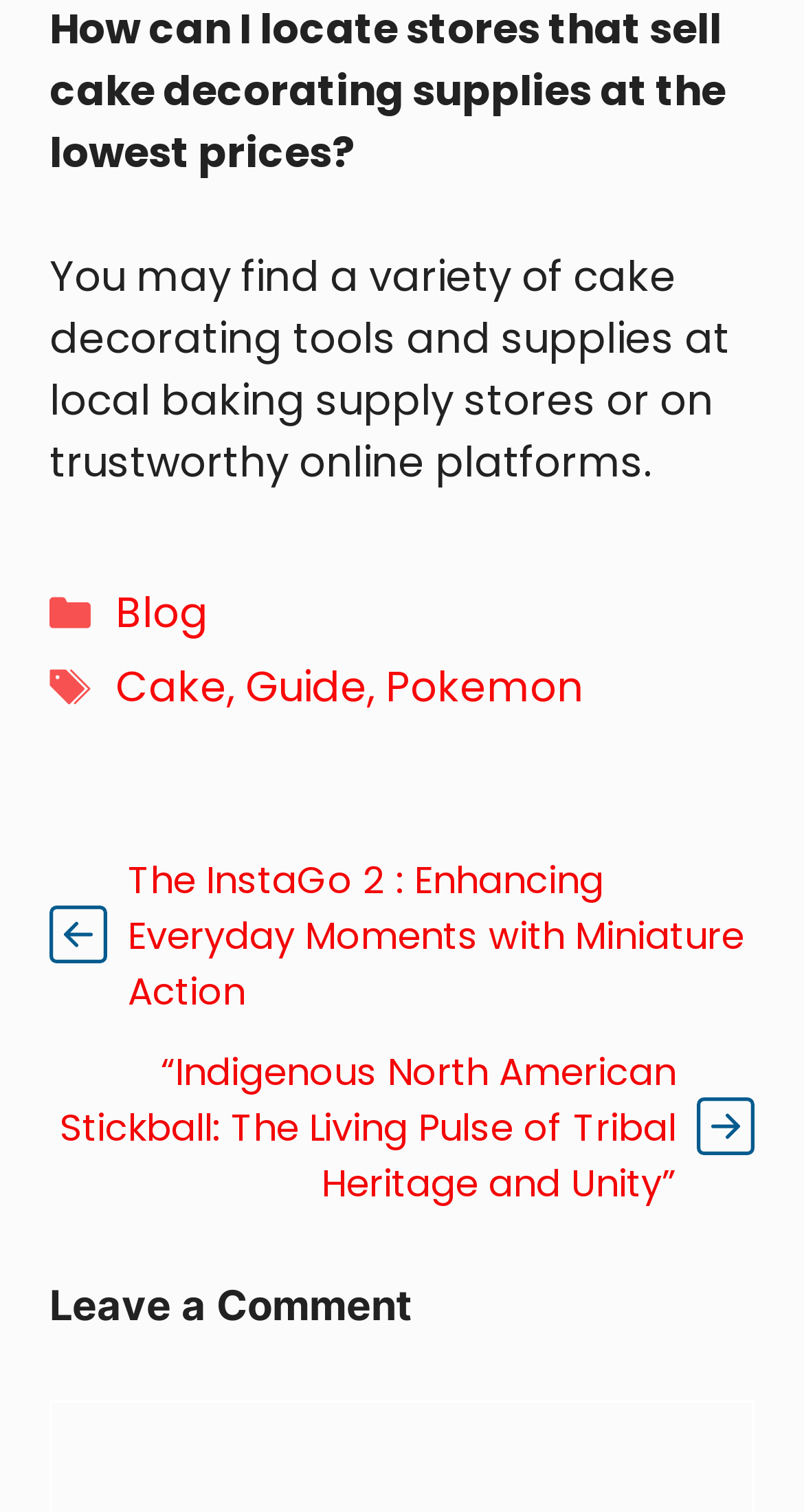Please locate the bounding box coordinates of the region I need to click to follow this instruction: "Click the 'Pokemon' link".

[0.479, 0.435, 0.726, 0.473]